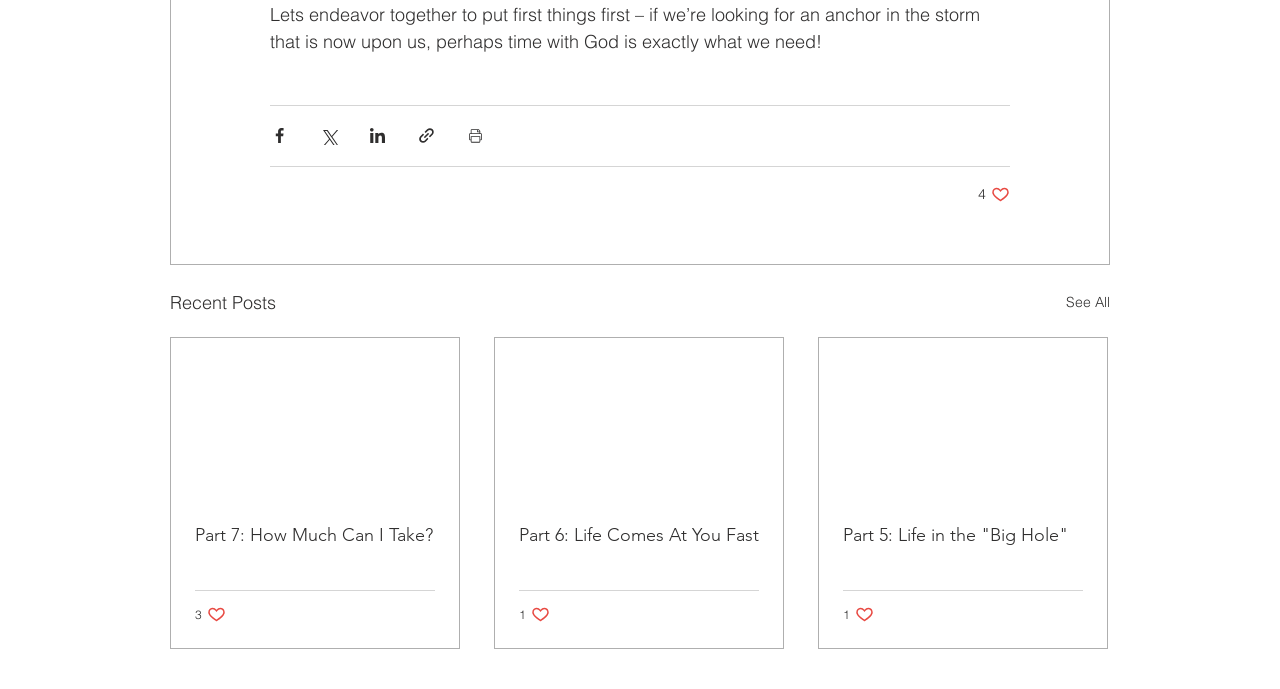Find the bounding box coordinates of the element to click in order to complete this instruction: "Read the article". The bounding box coordinates must be four float numbers between 0 and 1, denoted as [left, top, right, bottom].

[0.134, 0.49, 0.359, 0.726]